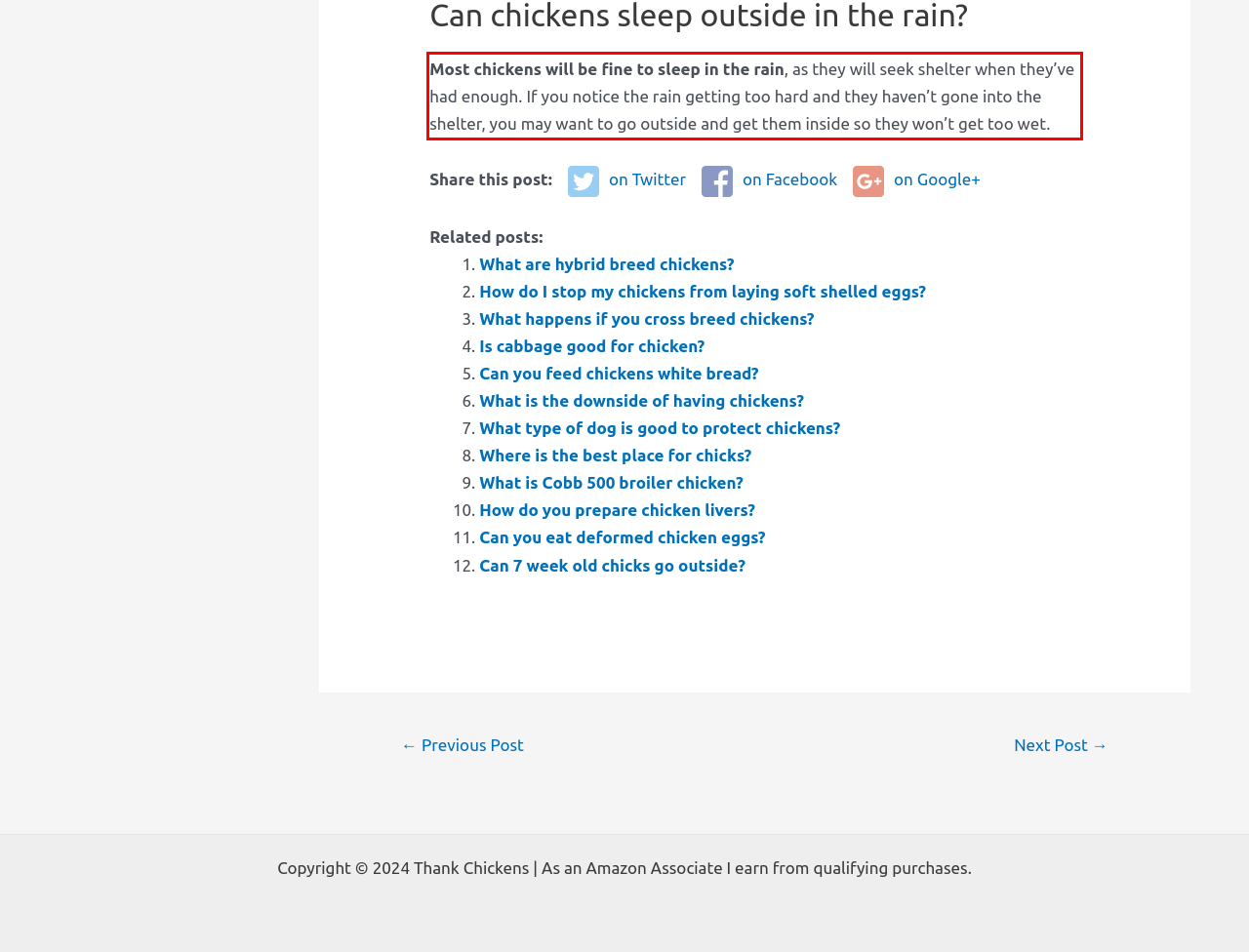Look at the webpage screenshot and recognize the text inside the red bounding box.

Most chickens will be fine to sleep in the rain, as they will seek shelter when they’ve had enough. If you notice the rain getting too hard and they haven’t gone into the shelter, you may want to go outside and get them inside so they won’t get too wet.